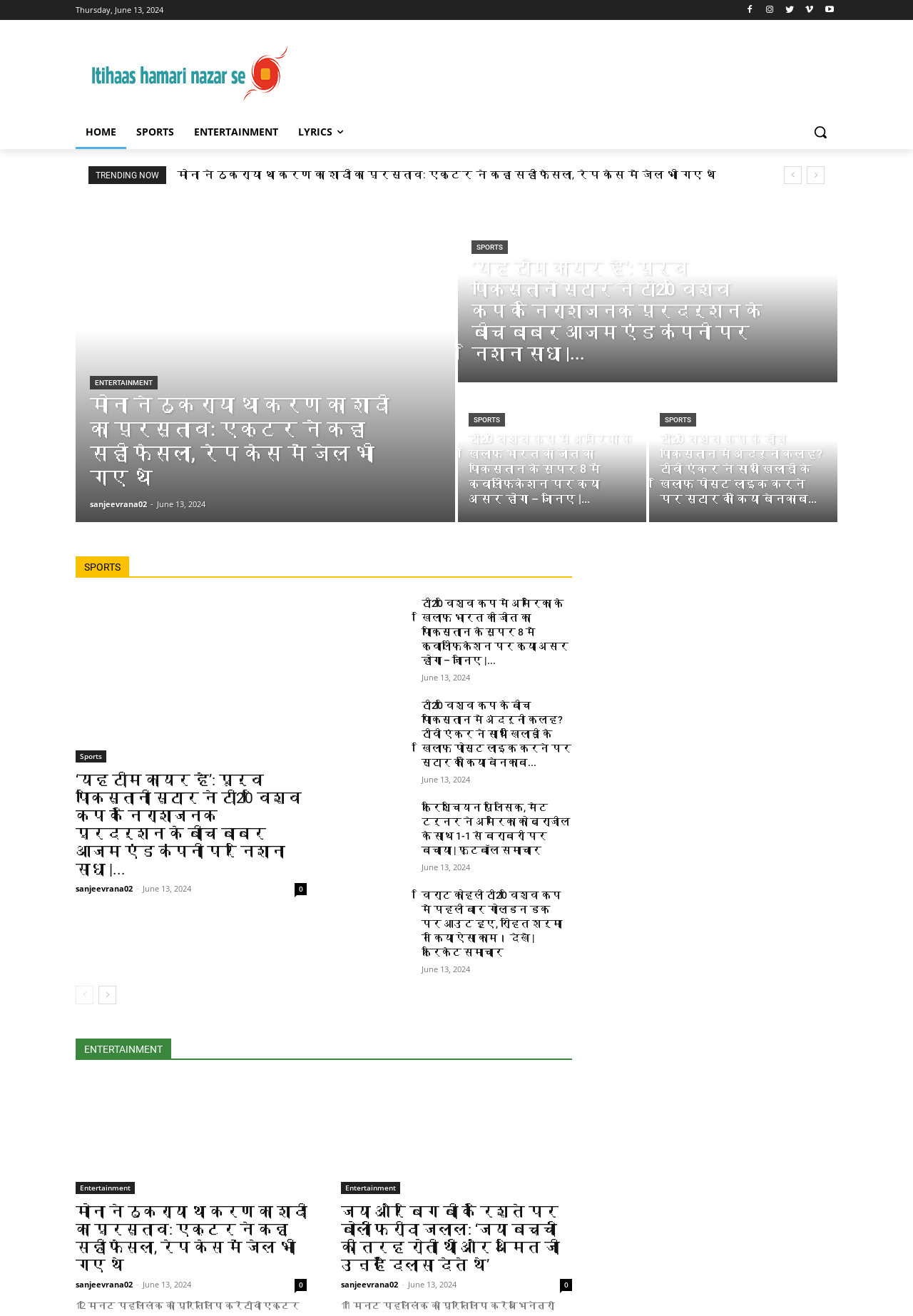Extract the bounding box coordinates for the UI element described as: "Entertainment".

[0.083, 0.789, 0.188, 0.804]